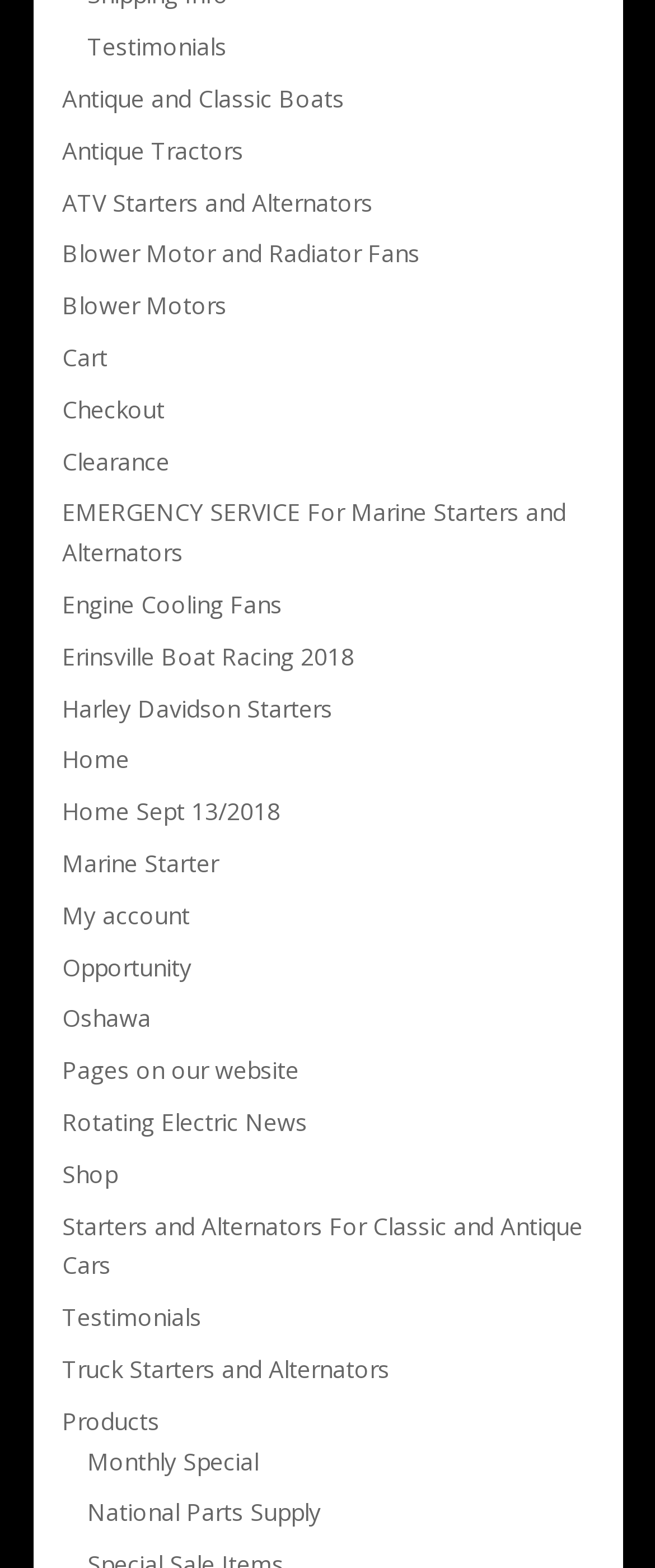Determine the bounding box coordinates for the region that must be clicked to execute the following instruction: "View testimonials".

[0.133, 0.02, 0.346, 0.04]